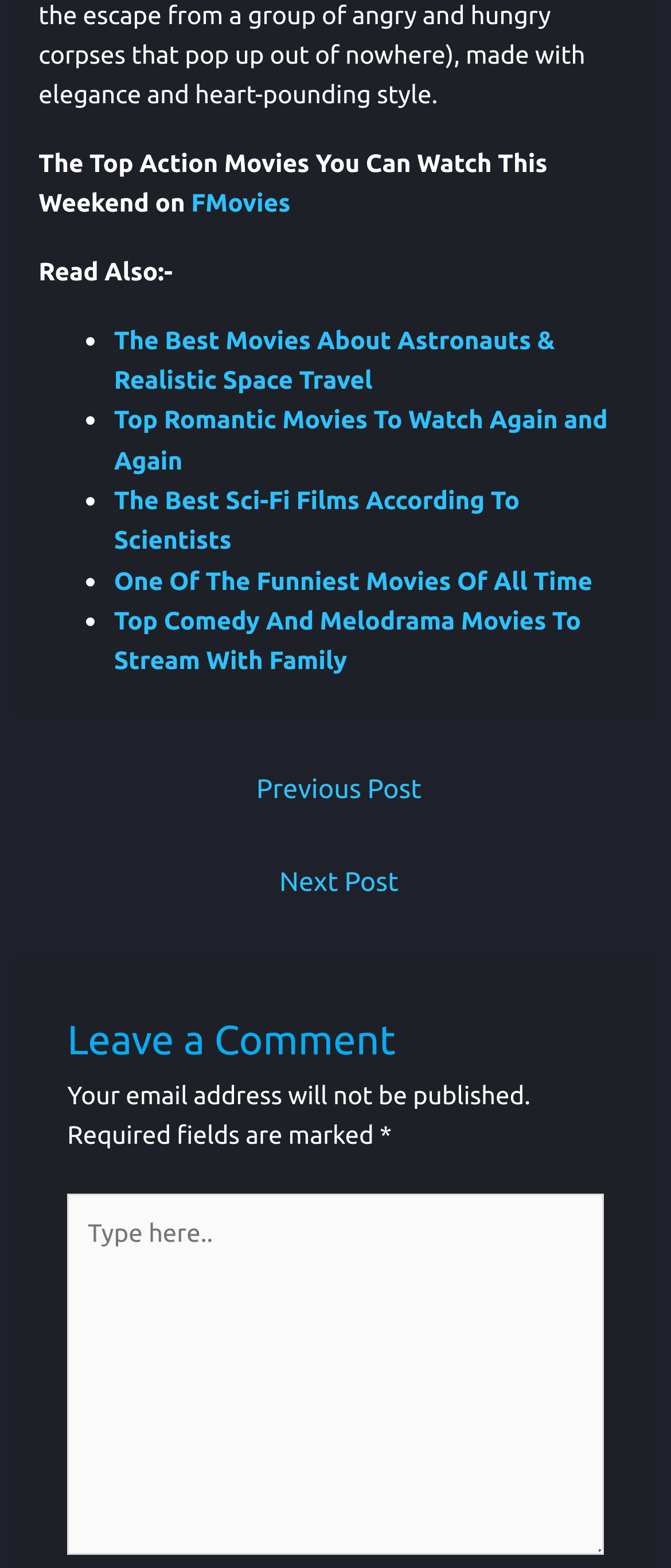Give a one-word or short phrase answer to this question: 
How many links are in the 'Read Also' section?

5